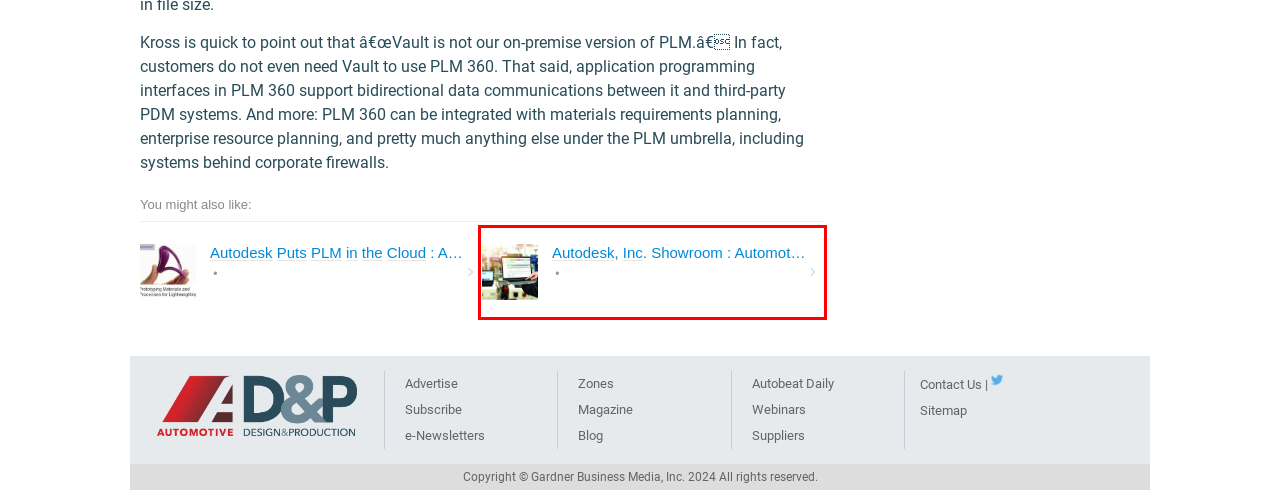You are given a screenshot of a webpage within which there is a red rectangle bounding box. Please choose the best webpage description that matches the new webpage after clicking the selected element in the bounding box. Here are the options:
A. Zones – Adandp
B. Adandp – Automotive Design & Production
C. WEBINARS – Adandp
D. Contact Us – Adandp
E. Autodesk, Inc. – Adandp
F. January 27, 2024 – Adandp
G. adan36 – Adandp
H. Blog – Adandp

E